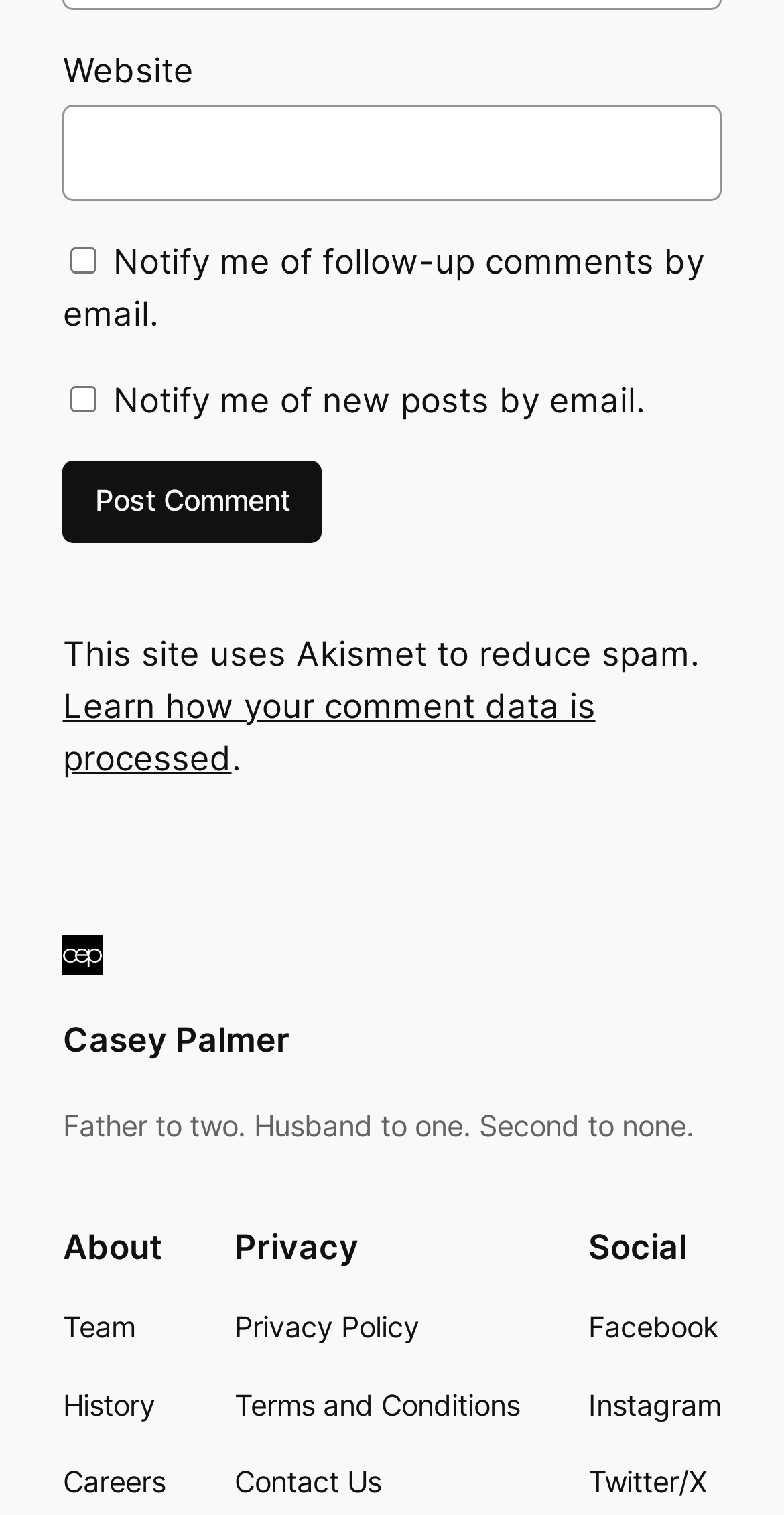Please indicate the bounding box coordinates of the element's region to be clicked to achieve the instruction: "Learn how your comment data is processed". Provide the coordinates as four float numbers between 0 and 1, i.e., [left, top, right, bottom].

[0.08, 0.452, 0.759, 0.513]